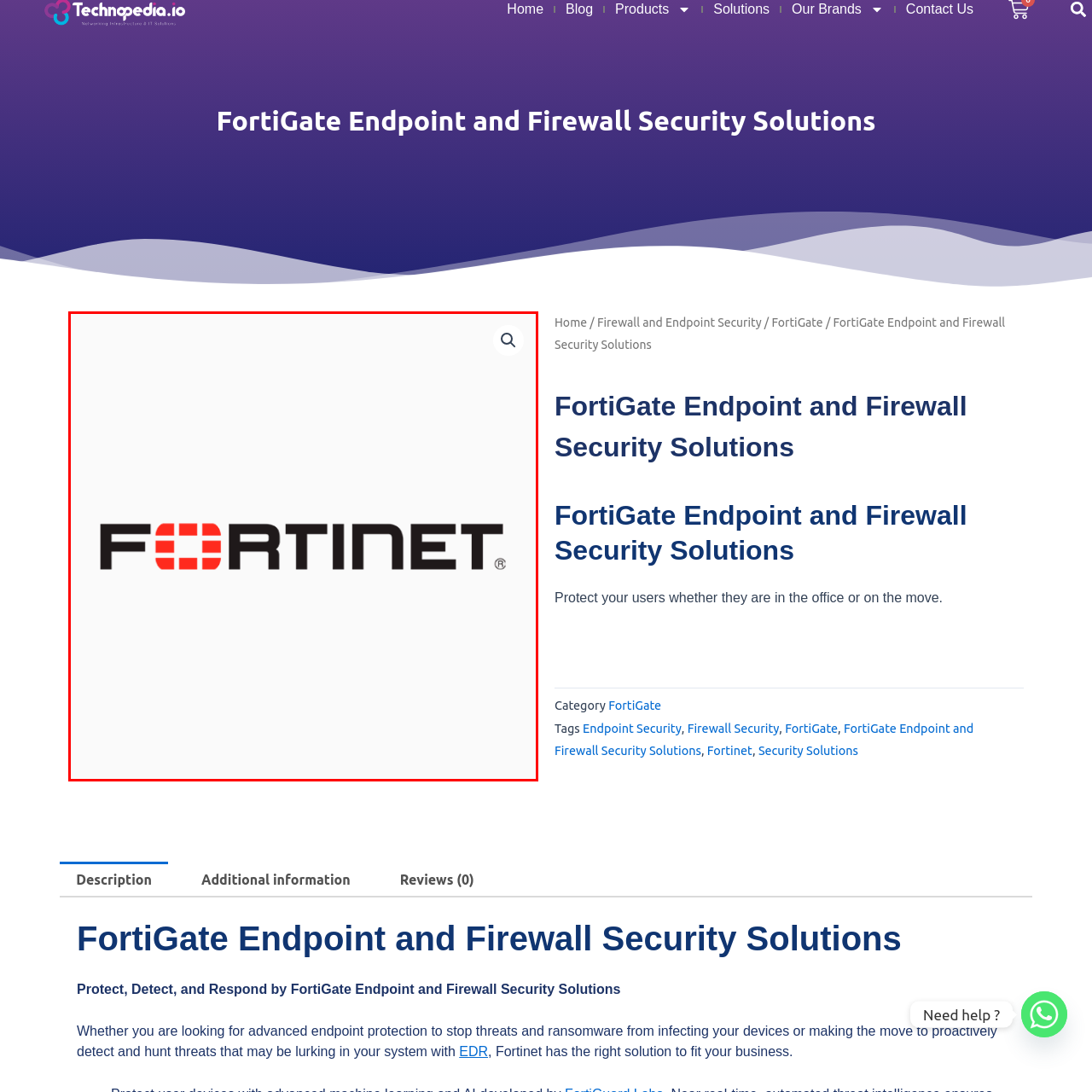Explain comprehensively what is shown in the image marked by the red outline.

This image features the logo of Fortinet, a prominent company known for its cybersecurity products and services. The logo prominently displays the name "FORTINET" in bold, black letters, complemented by a distinct red graphic element resembling a stylized fortress or shield at the center. The design reflects the company's commitment to providing security solutions for networks, endpoints, and cloud environments. This logo is often associated with the company’s offerings, such as the FortiGate Firewall, which is aimed at protecting users both in-office and remotely. The clean and professional aesthetic of the logo underscores Fortinet's role as a leader in the cybersecurity industry.